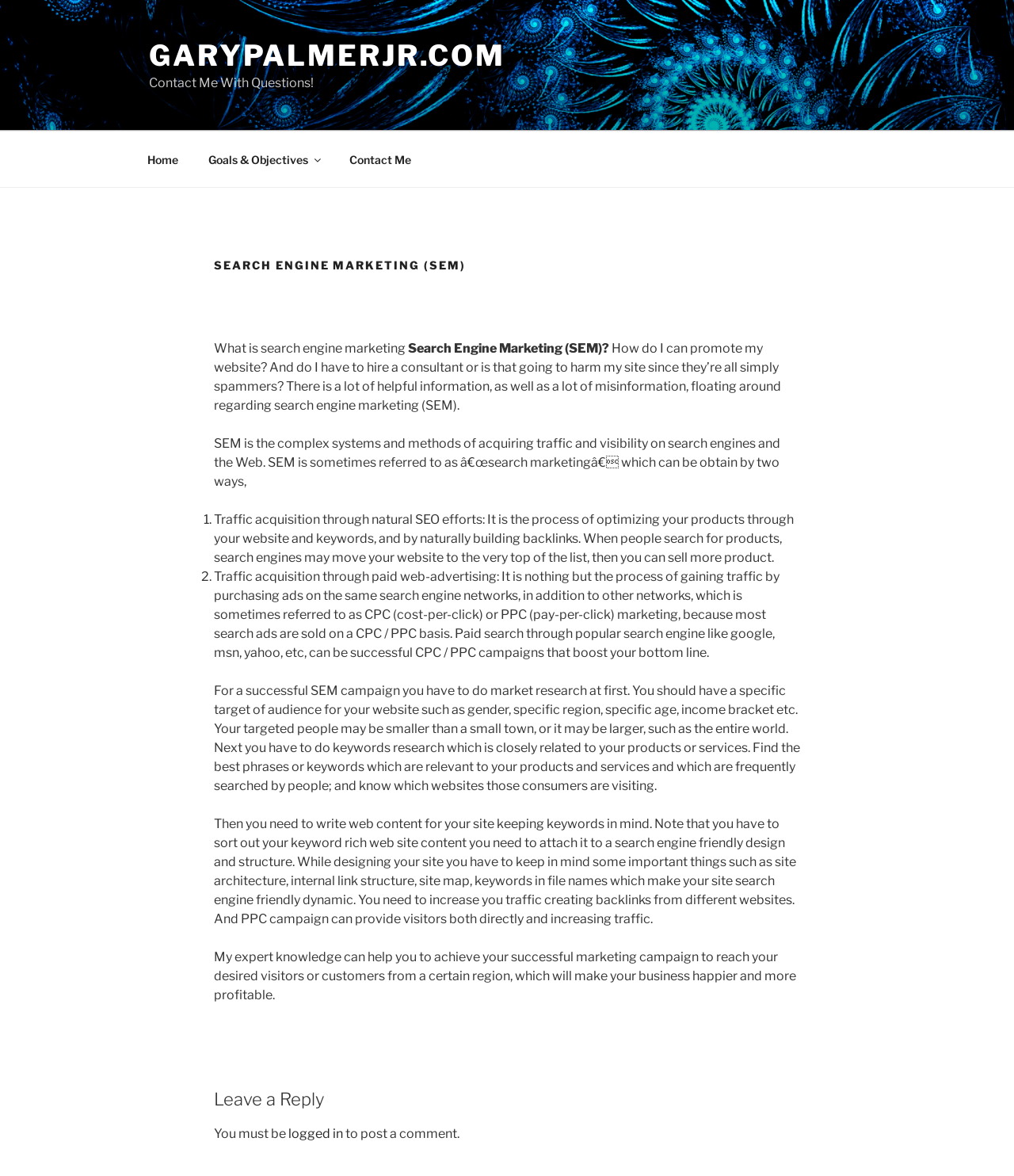What are the two ways to obtain SEM?
Please provide a single word or phrase based on the screenshot.

Natural SEO and paid web-advertising